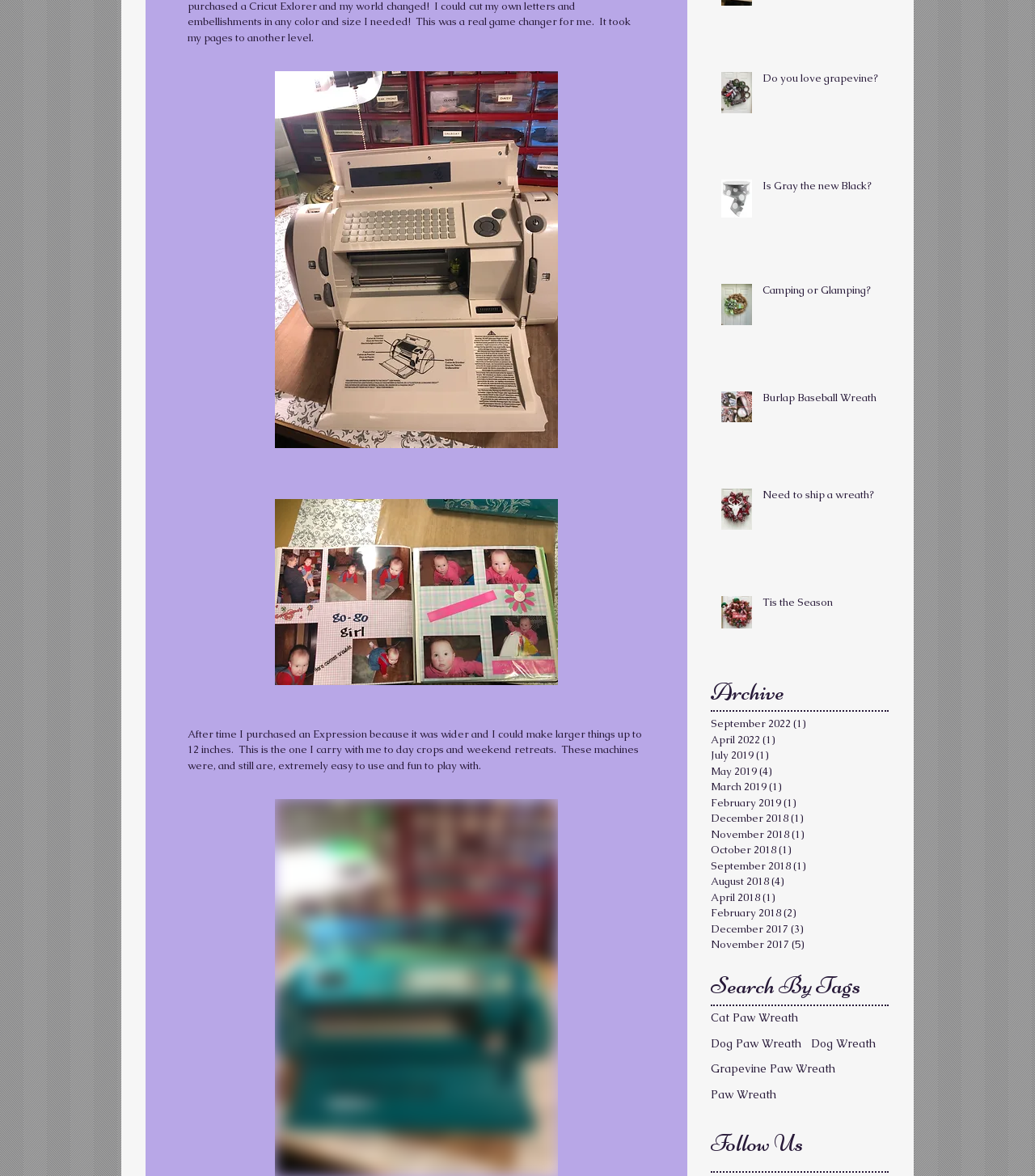Determine the bounding box coordinates of the element that should be clicked to execute the following command: "Follow the 'Archive' link".

[0.687, 0.609, 0.851, 0.622]